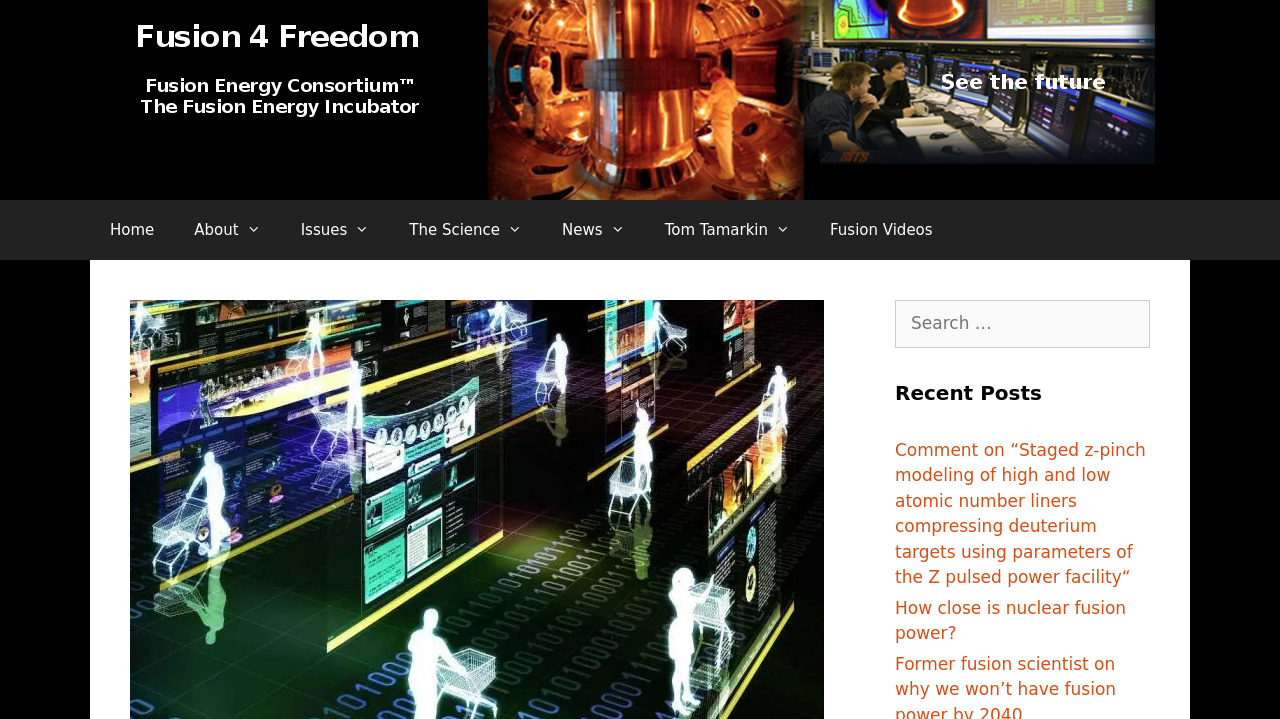Using the information in the image, could you please answer the following question in detail:
What is the first menu item?

By looking at the navigation bar, I can see that the first menu item is 'Home', which is located at the top-left corner of the webpage.